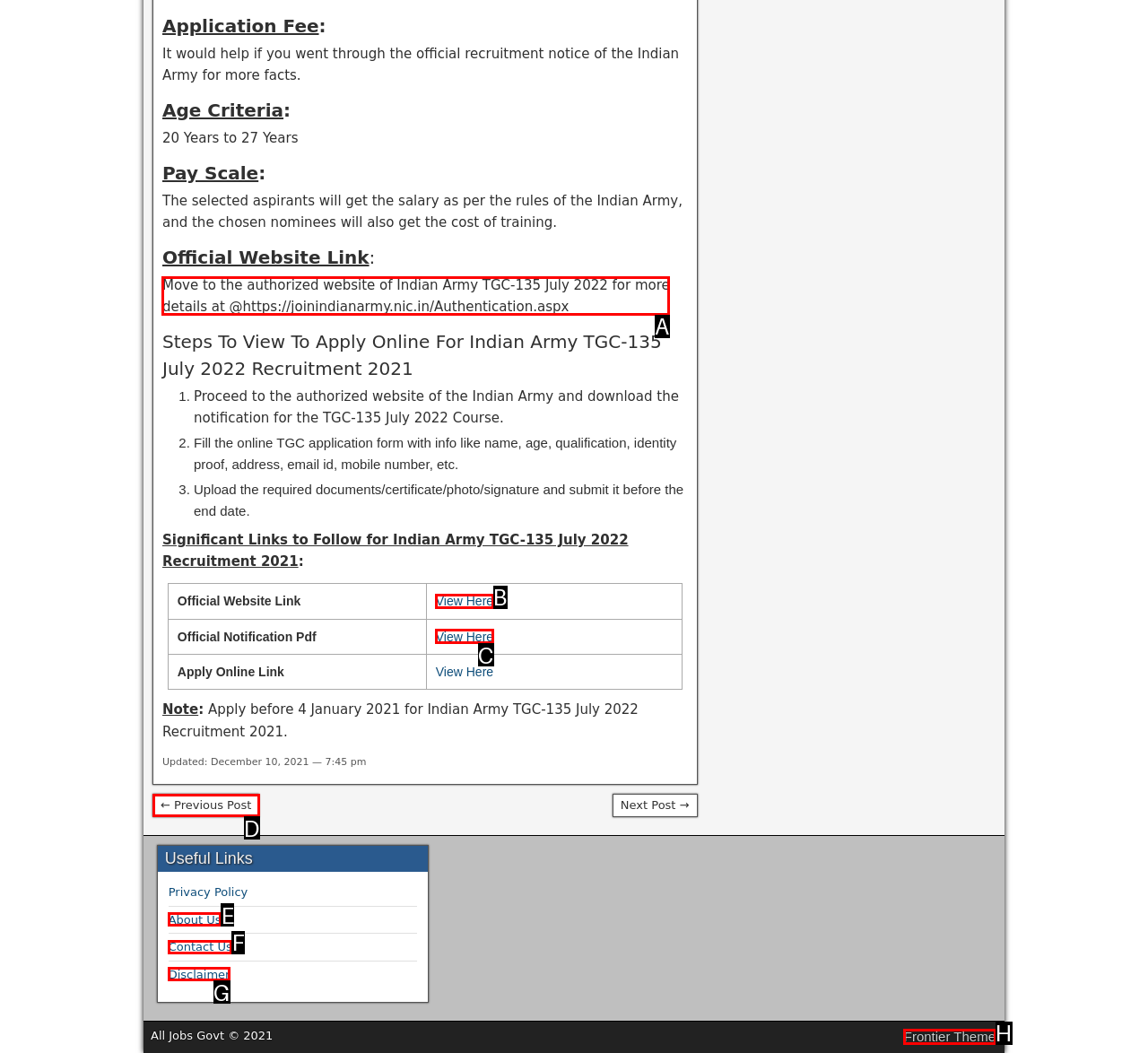Which UI element's letter should be clicked to achieve the task: View the official website of Indian Army TGC-135 July 2022
Provide the letter of the correct choice directly.

A